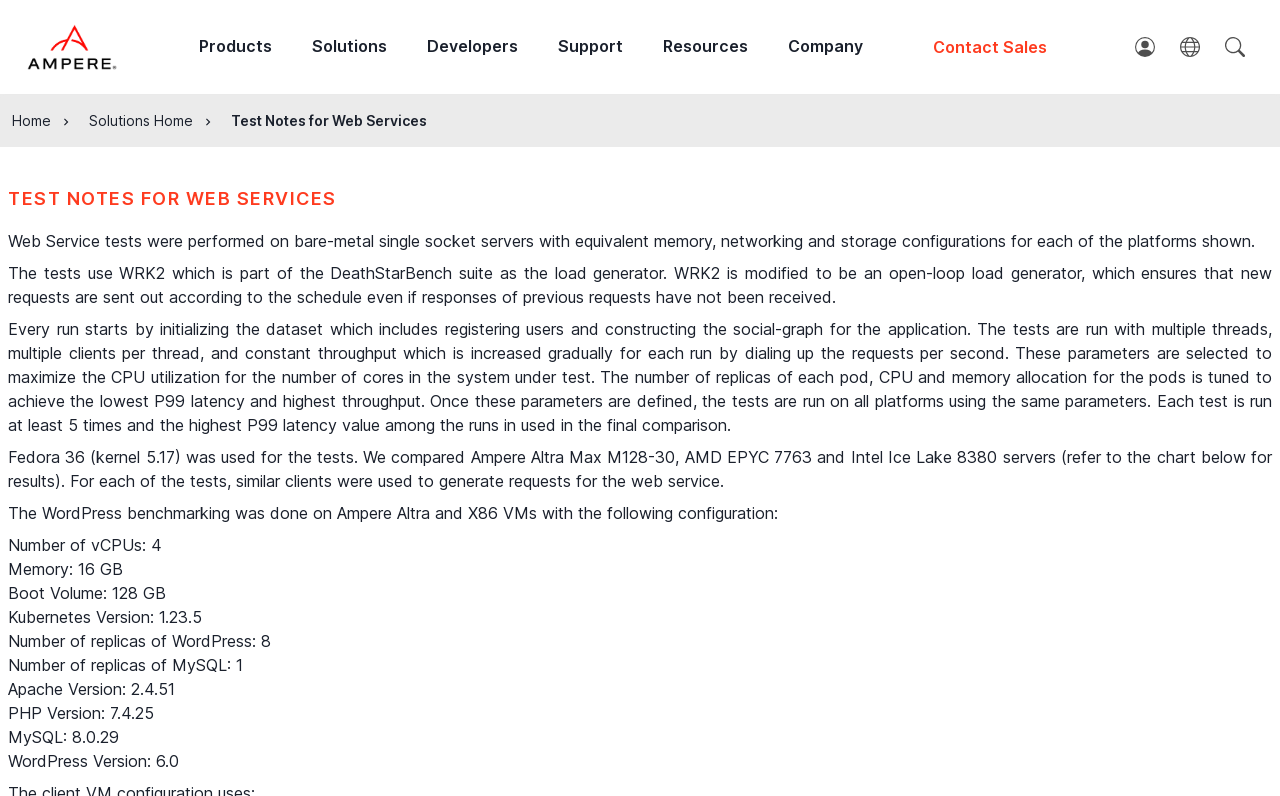Deliver a detailed narrative of the webpage's visual and textual elements.

The webpage is titled "Test Notes for Web Services" and features a logo of Ampere Computing at the top left corner. Below the logo, there are six buttons aligned horizontally, labeled "Products", "Solutions", "Developers", "Support", "Resources", and "Company". 

To the right of these buttons, there are three more buttons with icons, which appear to be dropdown menus. Below these buttons, there is a navigation breadcrumb section that displays the current page's location, with links to "Home", "Solutions Home", and the current page "Test Notes for Web Services".

The main content of the page is divided into sections, with a large heading "TEST NOTES FOR WEB SERVICES" at the top. The first section describes the web service tests performed on bare-metal single socket servers with equivalent configurations for each platform. 

The following sections provide detailed information about the tests, including the load generator used, the initialization of the dataset, and the parameters tuned to achieve the lowest P99 latency and highest throughput. The tests were run on Fedora 36 with kernel 5.17, and the results are compared among Ampere Altra Max M128-30, AMD EPYC 7763, and Intel Ice Lake 8380 servers.

The page also includes a section on WordPress benchmarking, which was done on Ampere Altra and X86 VMs with specific configurations, including the number of vCPUs, memory, boot volume, Kubernetes version, and versions of Apache, PHP, MySQL, and WordPress.